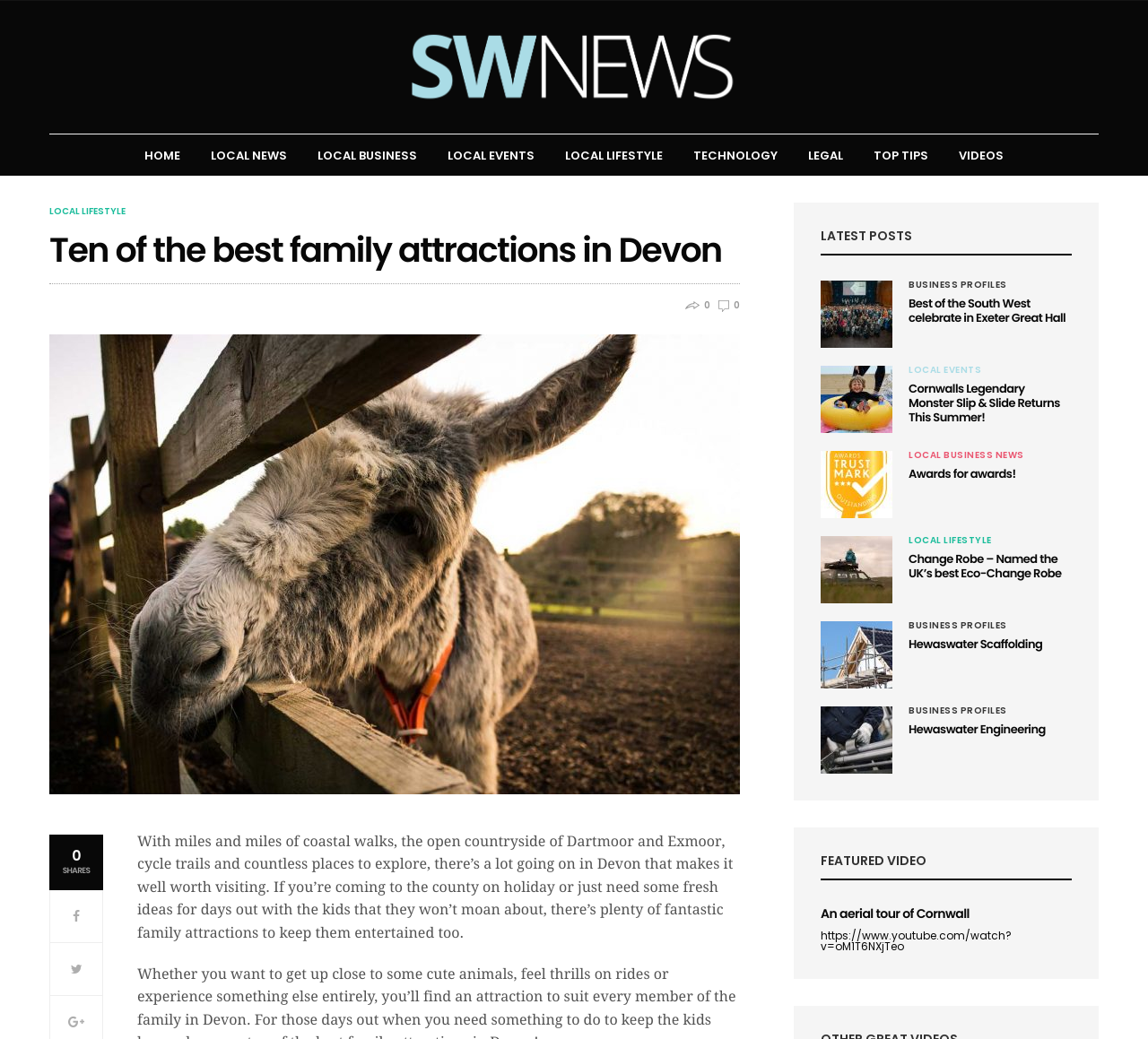Extract the main heading from the webpage content.

Ten of the best family attractions in Devon